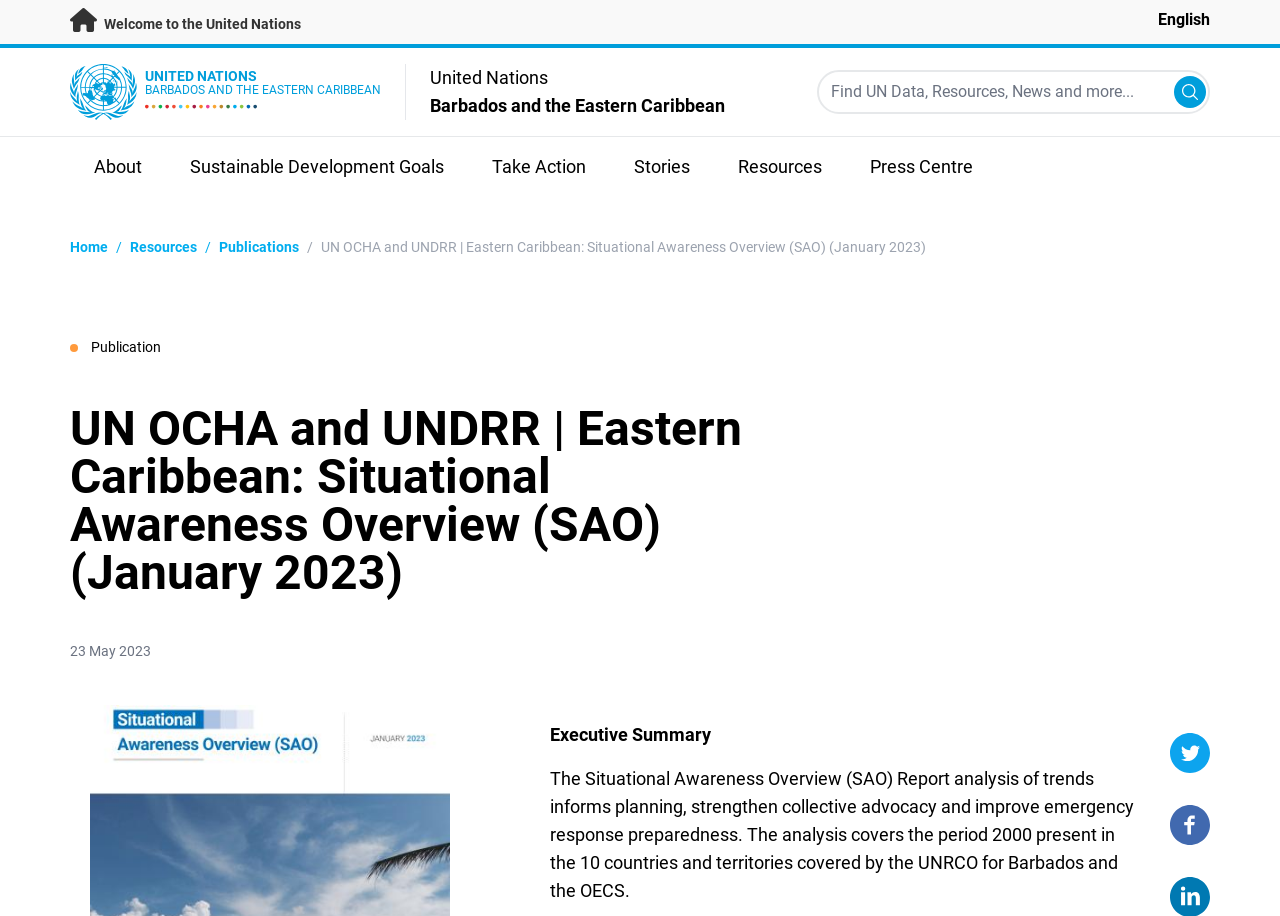Analyze the image and answer the question with as much detail as possible: 
What is the name of the report?

The question asks for the name of the report, which can be found in the heading 'UN OCHA and UNDRR | Eastern Caribbean: Situational Awareness Overview (SAO) (January 2023)' and also in the StaticText 'The Situational Awareness Overview (SAO) Report analysis of trends...'. The answer is 'Situational Awareness Overview (SAO) Report'.